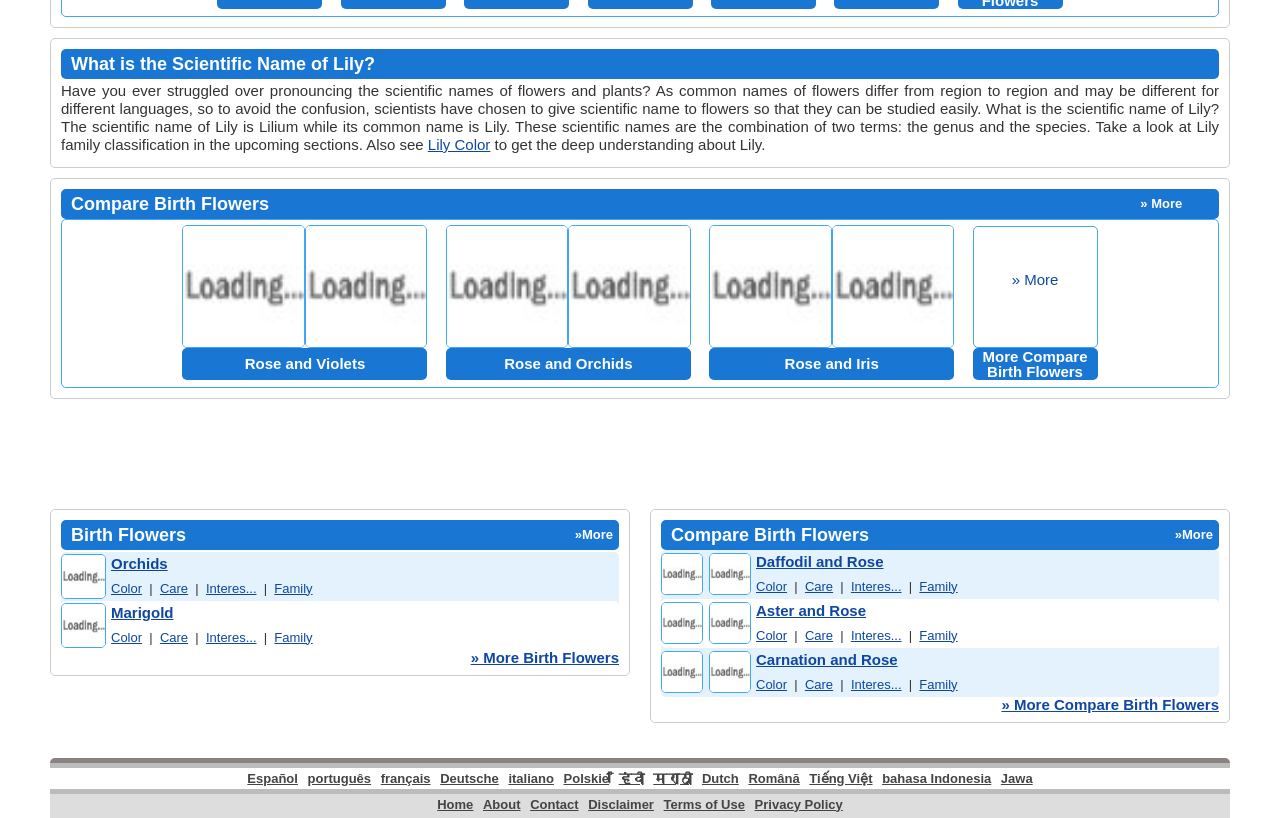What is the scientific name of Lily?
Provide an in-depth answer to the question, covering all aspects.

The scientific name of Lily is mentioned in the first paragraph of the webpage, which states 'The scientific name of Lily is Lilium while its common name is Lily.'